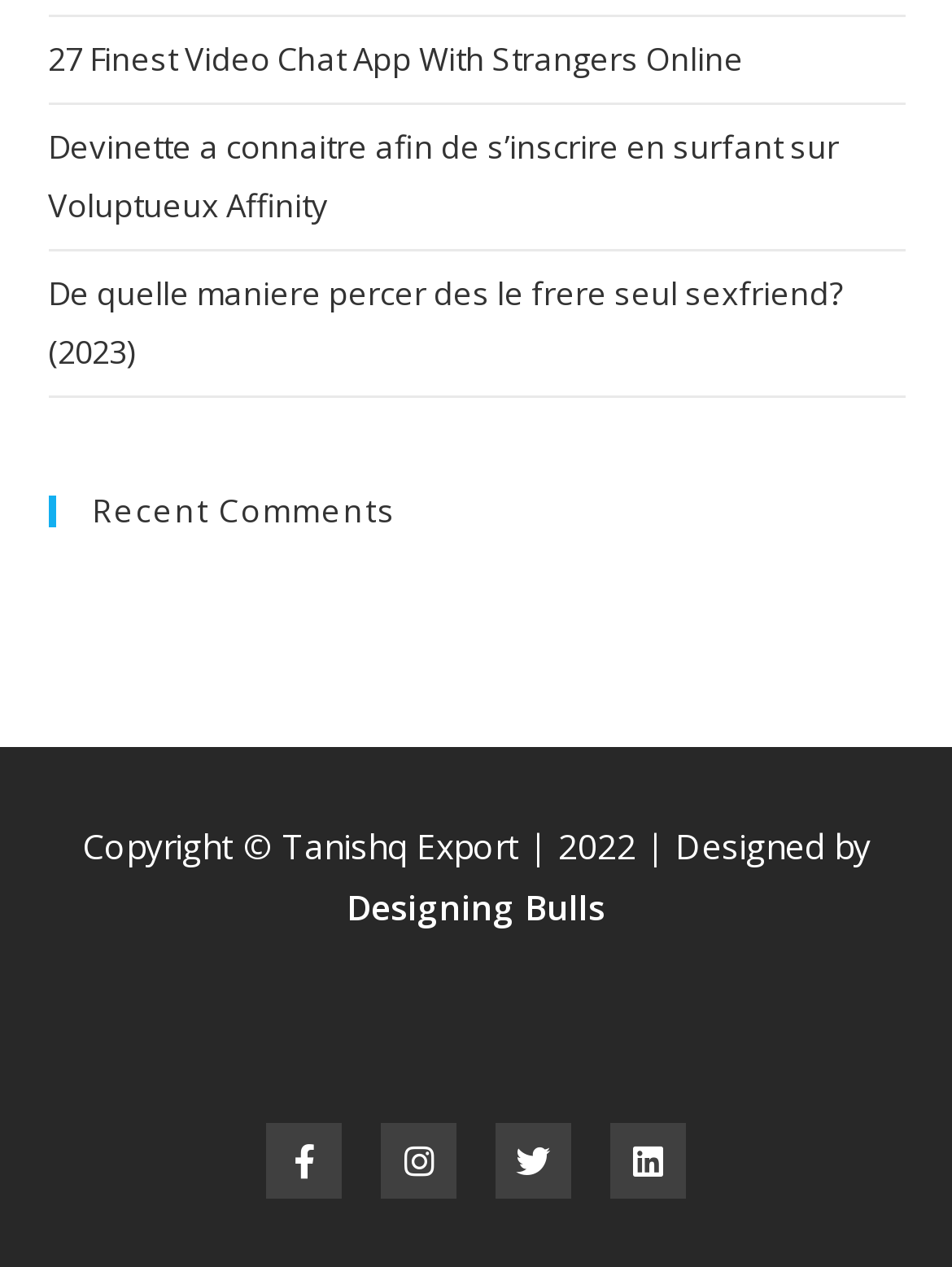By analyzing the image, answer the following question with a detailed response: What is the purpose of the section with the heading 'Recent Comments'?

The section with the heading 'Recent Comments' is likely used to display comments from users, as the heading suggests that it is related to comments and it is a common practice on websites to have a section for displaying user comments.